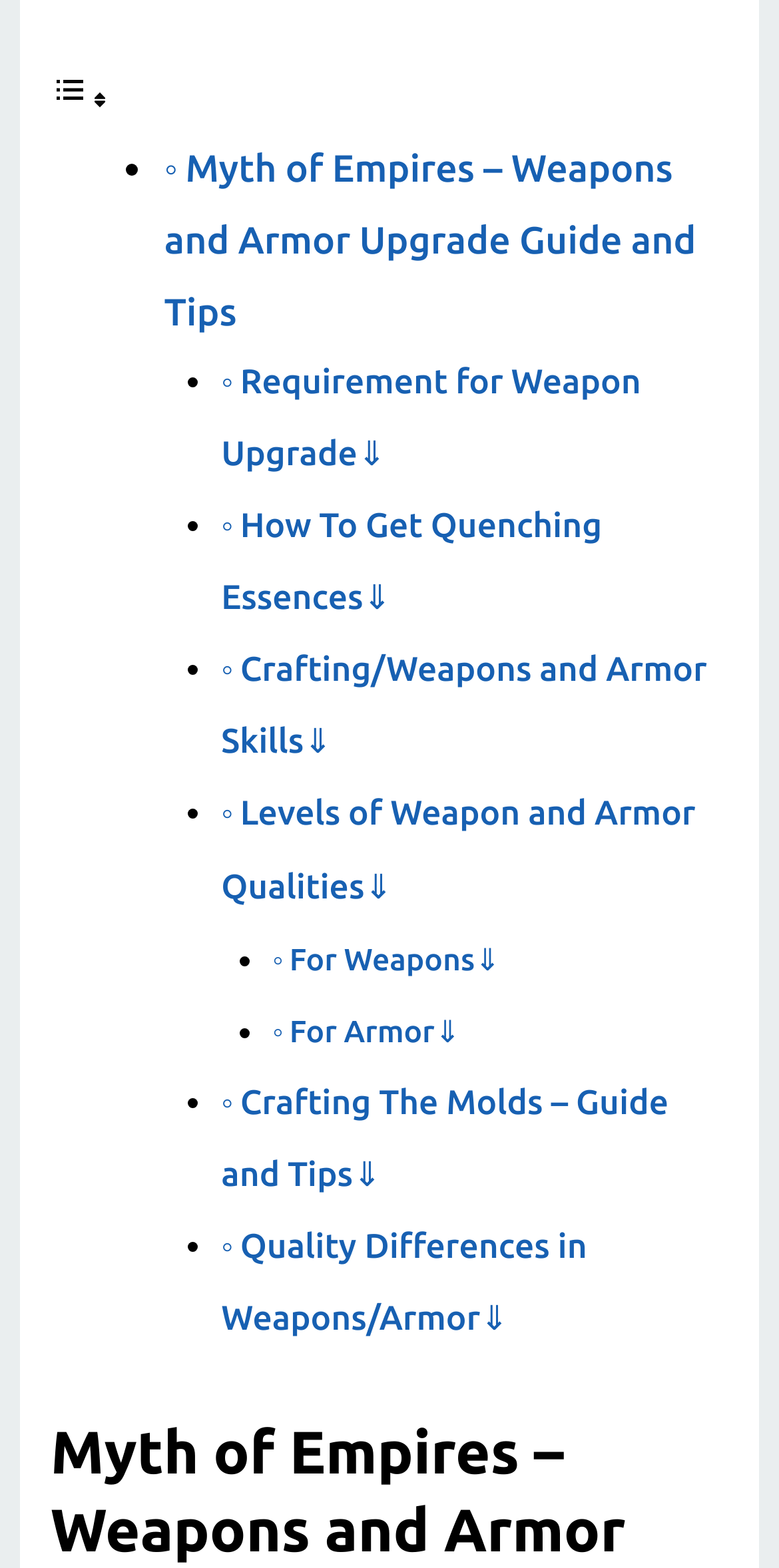Determine the bounding box coordinates of the section to be clicked to follow the instruction: "View Myth of Empires – Weapons and Armor Upgrade Guide and Tips". The coordinates should be given as four float numbers between 0 and 1, formatted as [left, top, right, bottom].

[0.211, 0.083, 0.894, 0.203]